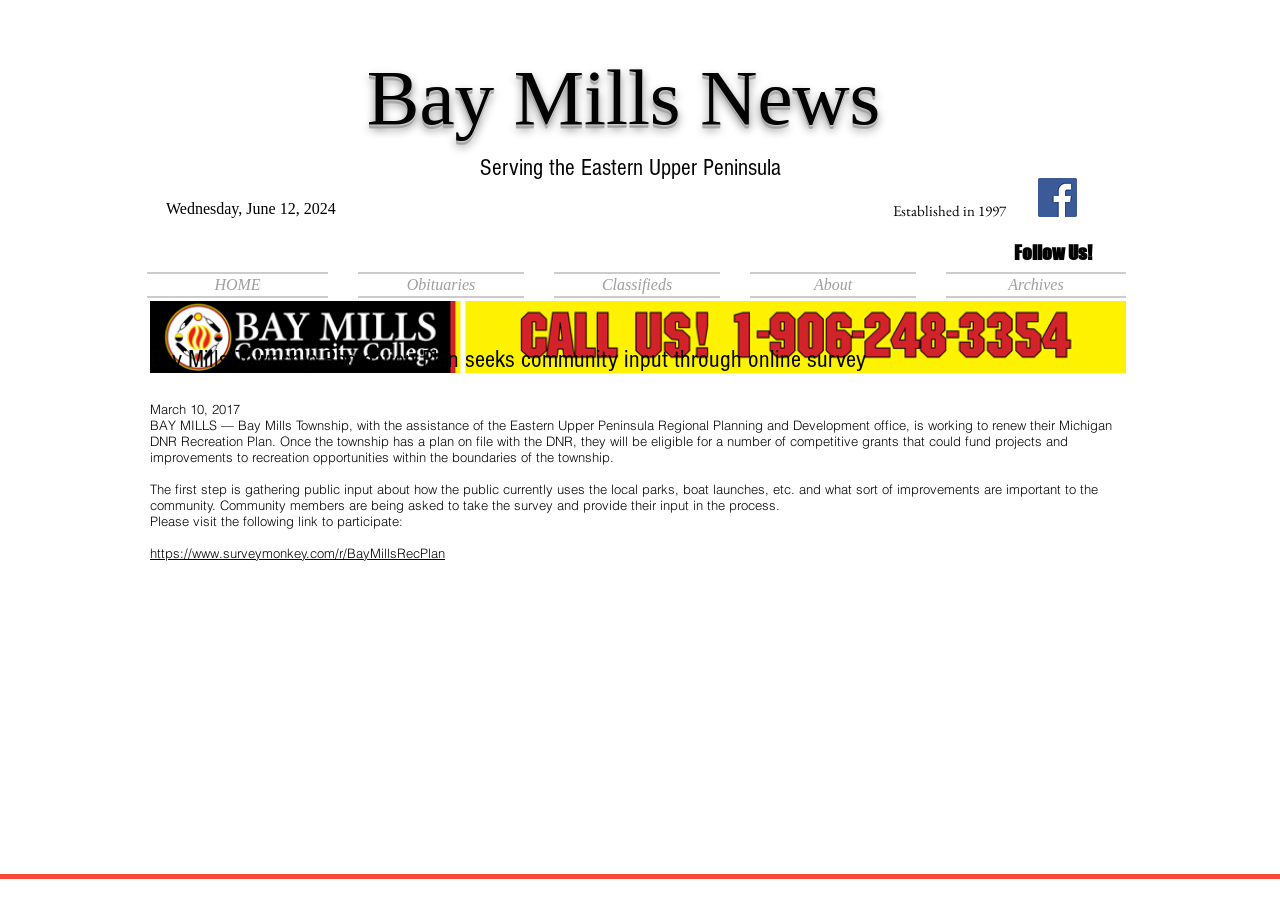Use the details in the image to answer the question thoroughly: 
How can community members provide input for the Bay Mills Township Recreation Plan?

The article states that community members are being asked to take an online survey to provide their input for the Bay Mills Township Recreation Plan, and a link to the survey is provided.